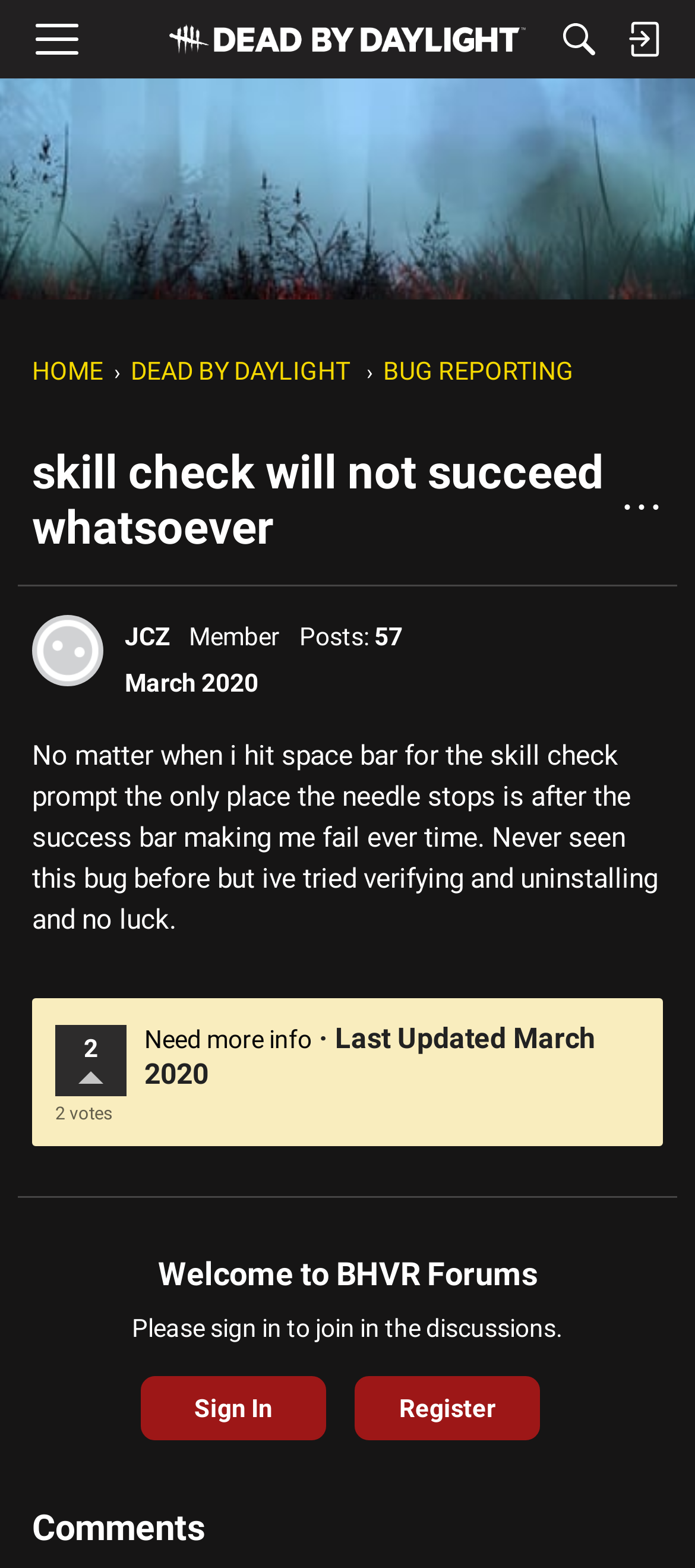Please locate the clickable area by providing the bounding box coordinates to follow this instruction: "Search for something".

[0.787, 0.0, 0.879, 0.05]